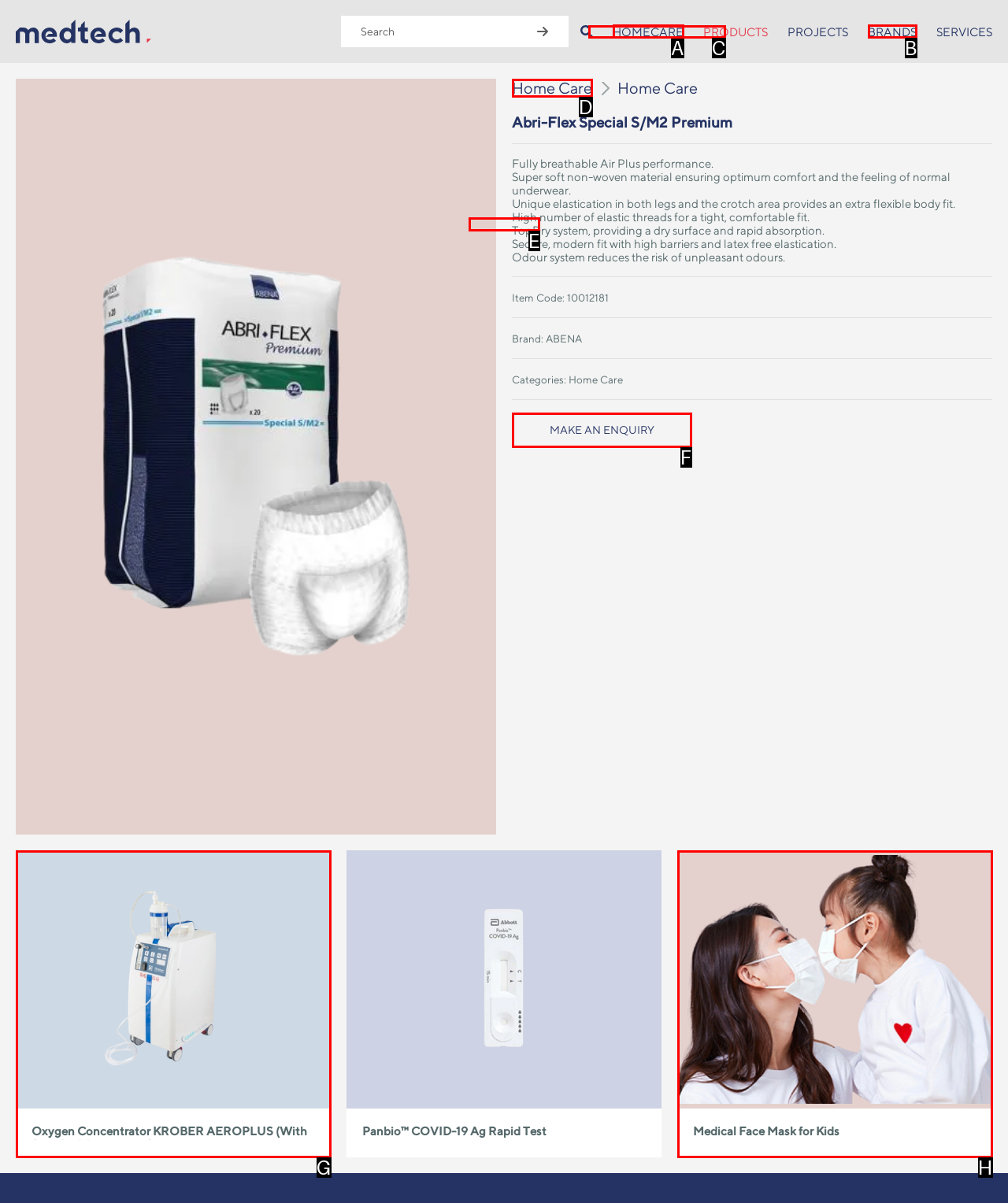From the description: Medical Face Mask for Kids, identify the option that best matches and reply with the letter of that option directly.

H